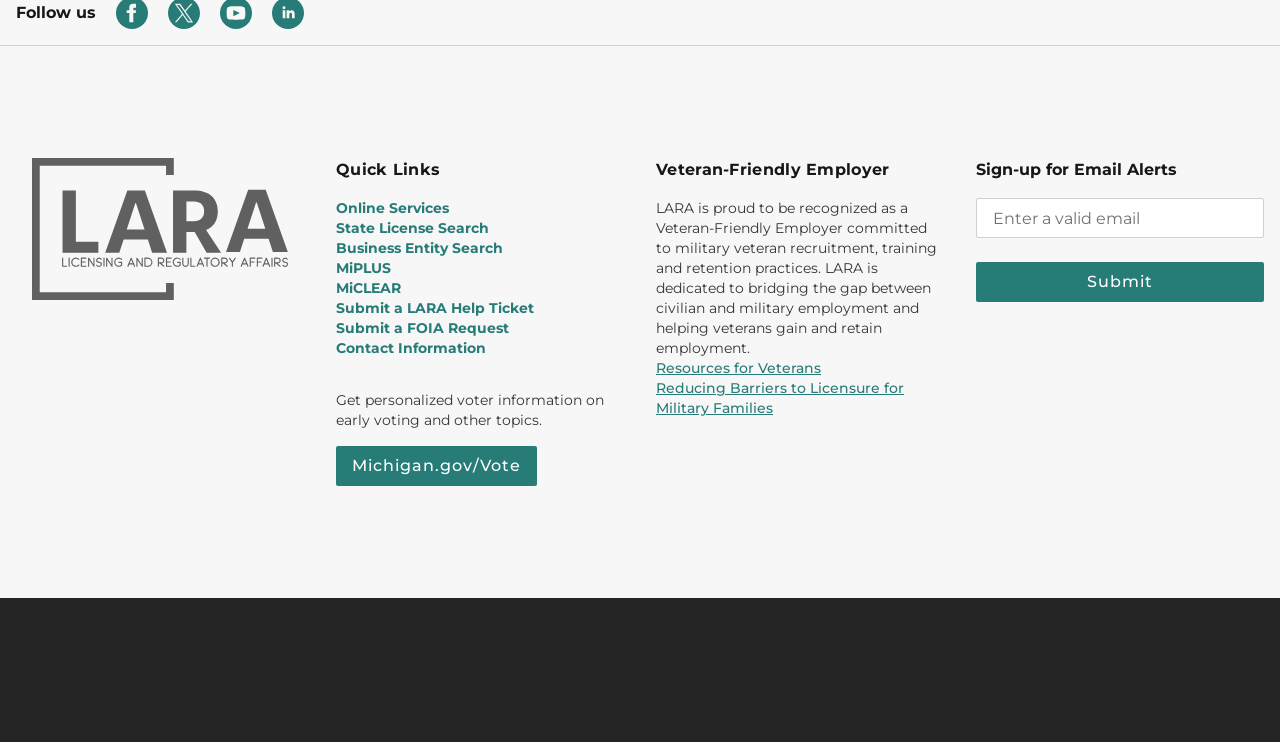Determine the bounding box for the UI element that matches this description: "MiCLEAR".

[0.262, 0.376, 0.313, 0.401]